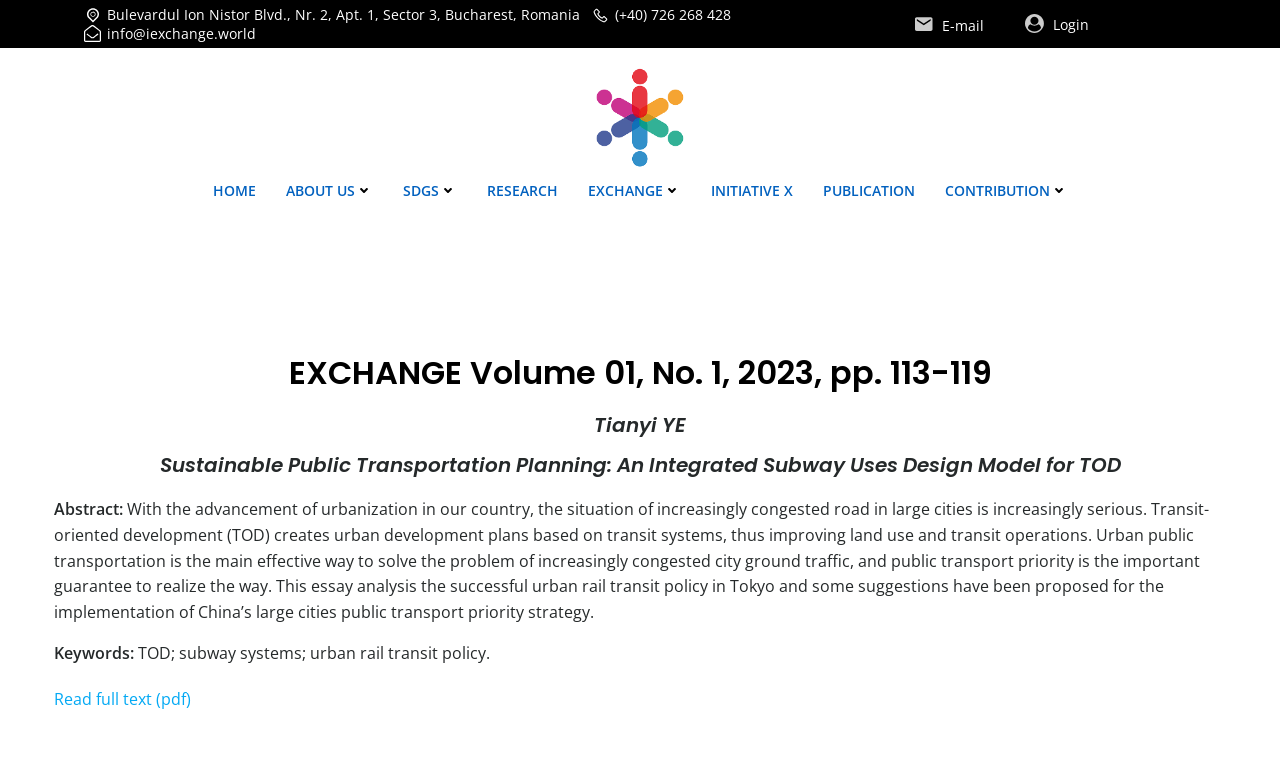Identify the bounding box of the HTML element described here: "Home". Provide the coordinates as four float numbers between 0 and 1: [left, top, right, bottom].

[0.166, 0.238, 0.2, 0.266]